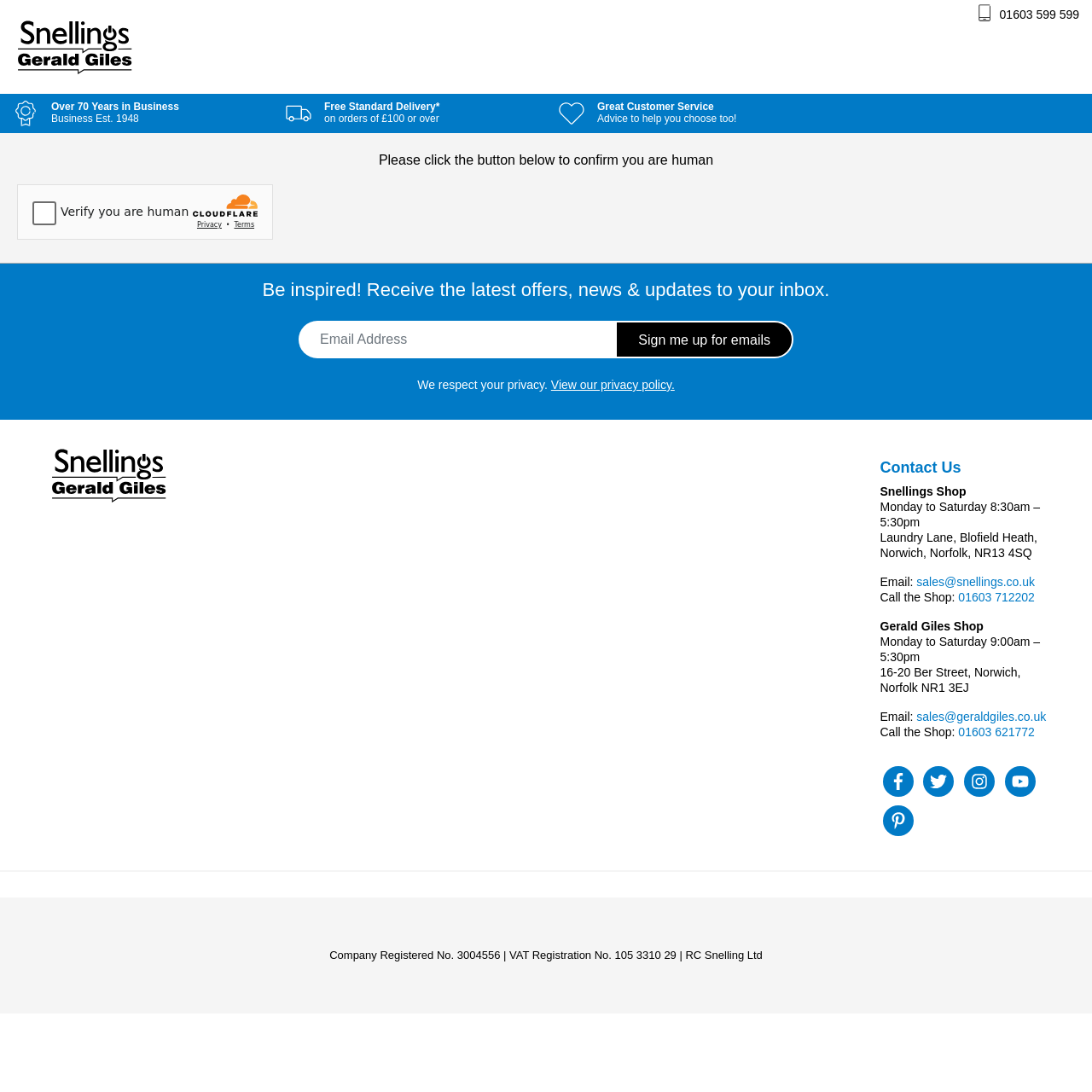Locate the bounding box of the UI element defined by this description: "01603 599 599". The coordinates should be given as four float numbers between 0 and 1, formatted as [left, top, right, bottom].

[0.893, 0.004, 0.988, 0.024]